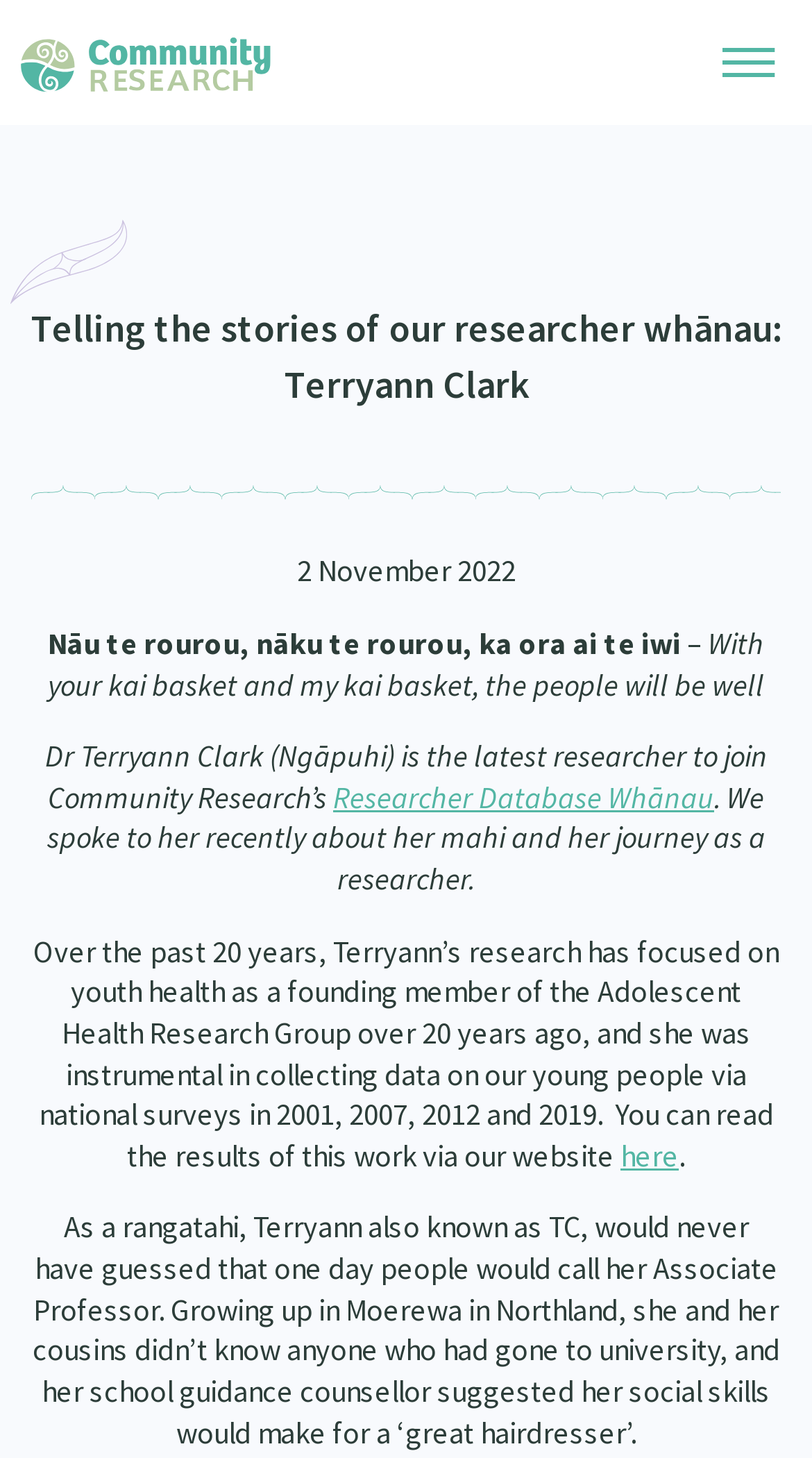Please determine the bounding box coordinates for the element that should be clicked to follow these instructions: "Search for something".

[0.027, 0.103, 0.973, 0.154]